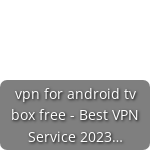What type of device is the VPN service intended for?
Refer to the image and provide a detailed answer to the question.

The VPN service is intended for use with an Android TV box, as explicitly stated in the link title, which suggests that the article or resource is providing recommendations for VPN services that are compatible with Android TV boxes.